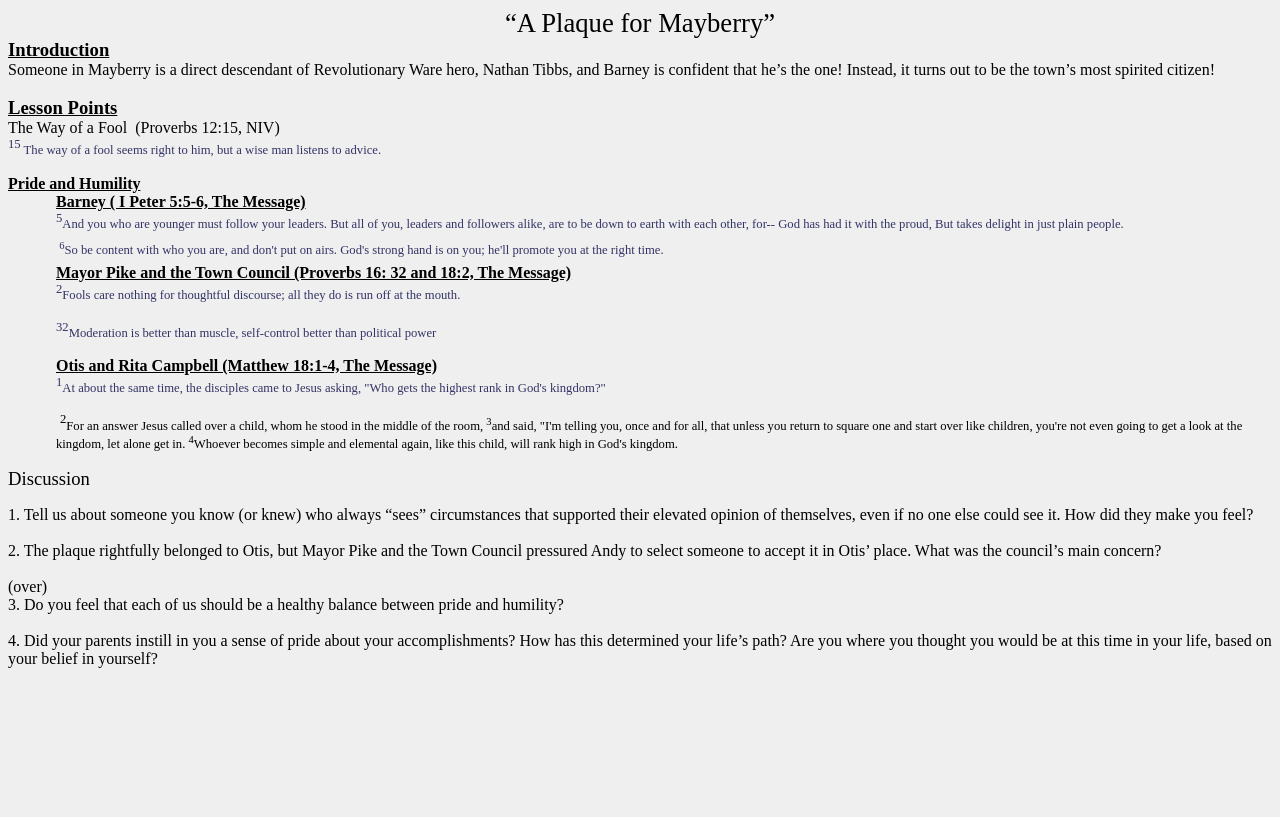Based on the image, give a detailed response to the question: What is the main concern of Mayor Pike and the Town Council?

According to the text, Mayor Pike and the Town Council pressured Andy to select someone to accept the plaque in Otis' place, which was their main concern.